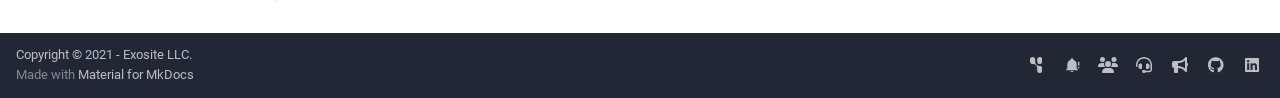Given the webpage screenshot, identify the bounding box of the UI element that matches this description: "Canvas 98".

[0.797, 0.498, 0.822, 0.824]